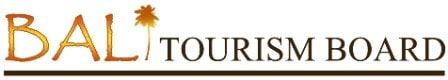Provide a comprehensive description of the image.

The image showcases the logo of the Bali Tourism Board, prominently featuring the words "BALI" in bold, stylized lettering with a vibrant orange color, complemented by a graceful palm tree silhouette. Below the main title, the words "TOURISM BOARD" are displayed in a sleek, darker font, emphasizing the organization's focus on promoting tourism in Bali. This logo encapsulates the essence of Bali as a captivating travel destination, inviting visitors to explore its rich cultural heritage, beautiful landscapes, and unique traditions. The design effectively conveys the allure and vibrant spirit of Bali, making it an appealing symbol for travelers and tourism enthusiasts alike.